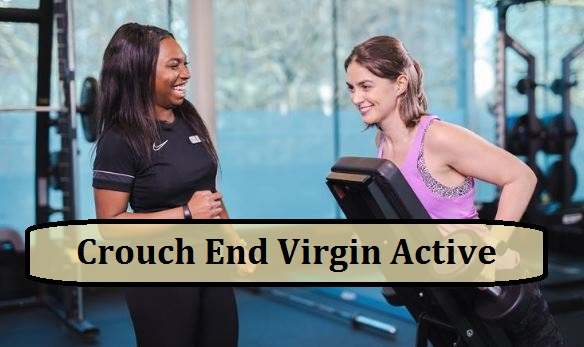What is the atmosphere of the gym?
Based on the screenshot, answer the question with a single word or phrase.

Supportive and community-focused